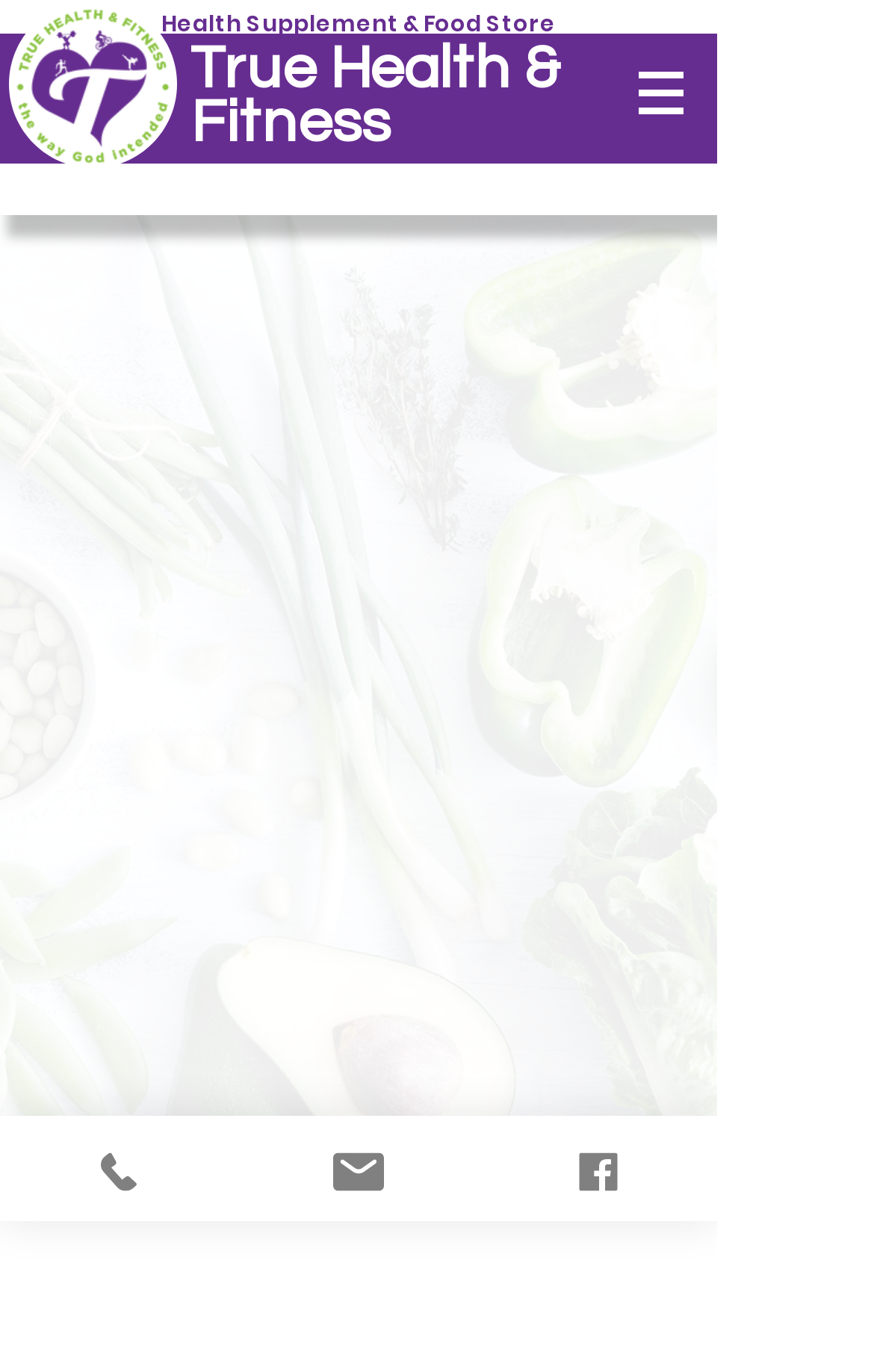Answer briefly with one word or phrase:
What is the purpose of the website?

Health Supplement & Food Store